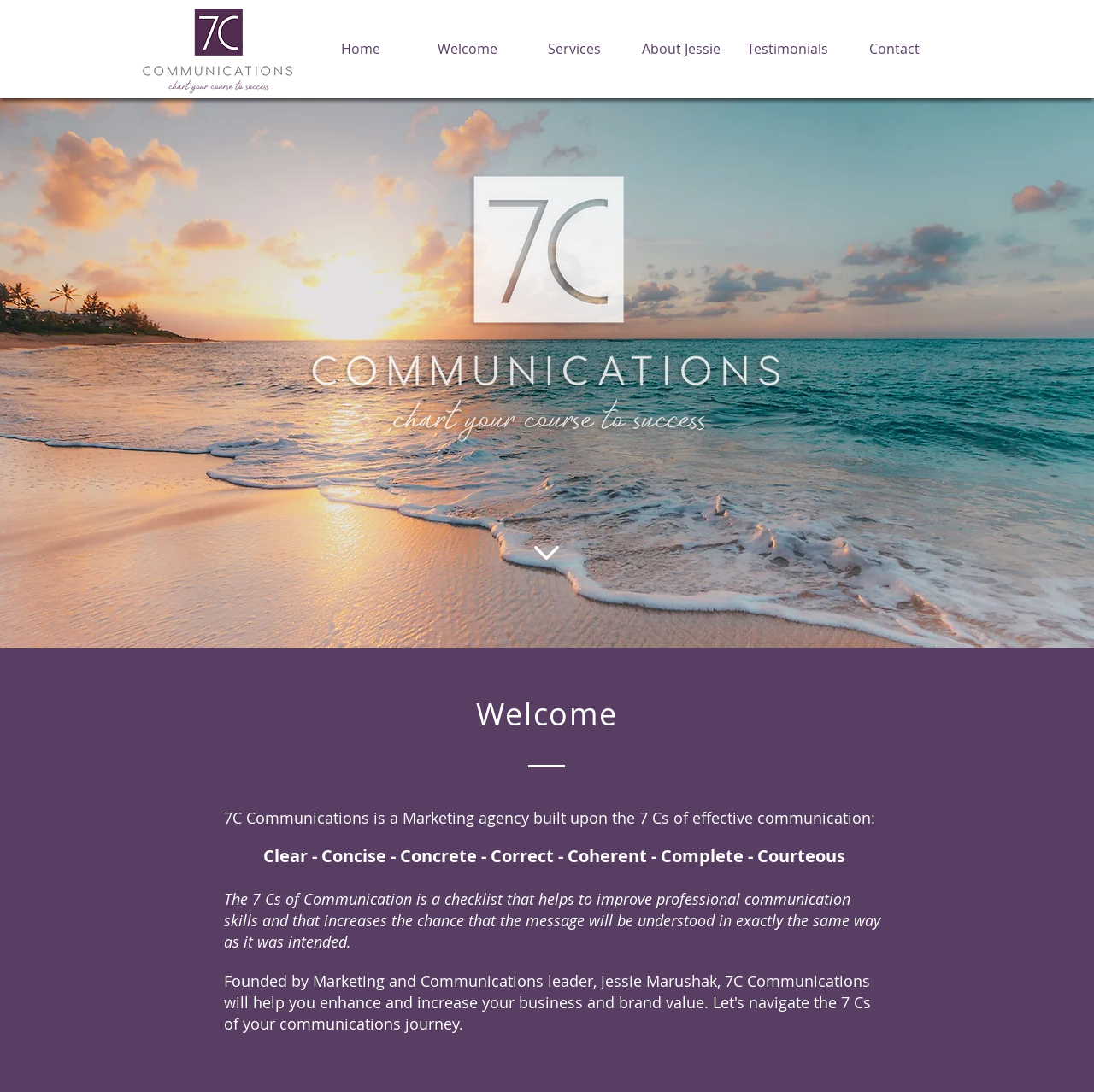What is the purpose of the 7 Cs of Communication?
Using the image as a reference, give a one-word or short phrase answer.

Improve professional communication skills